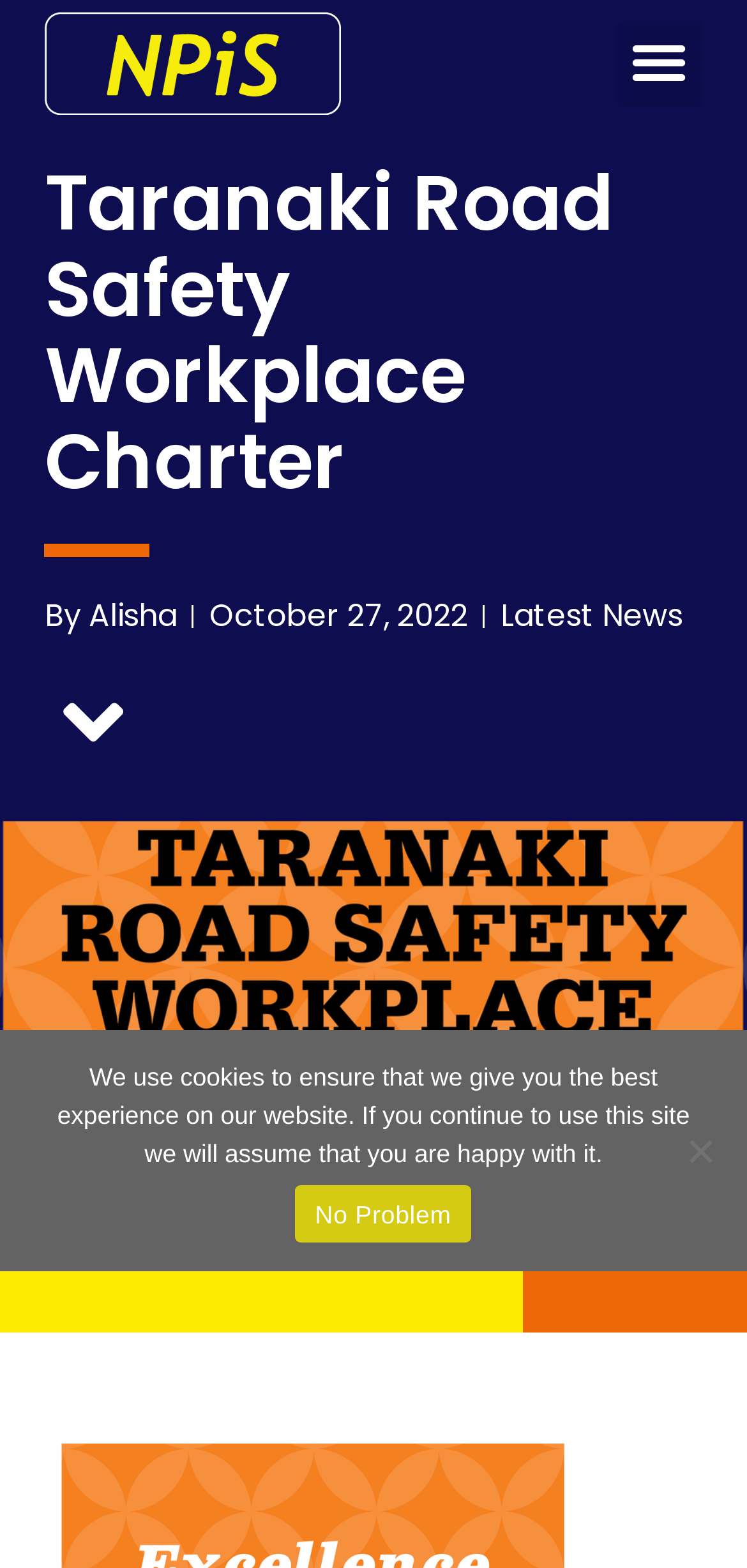Provide a brief response using a word or short phrase to this question:
What is the logo of NPiS?

NPiS injury safe new plymouth